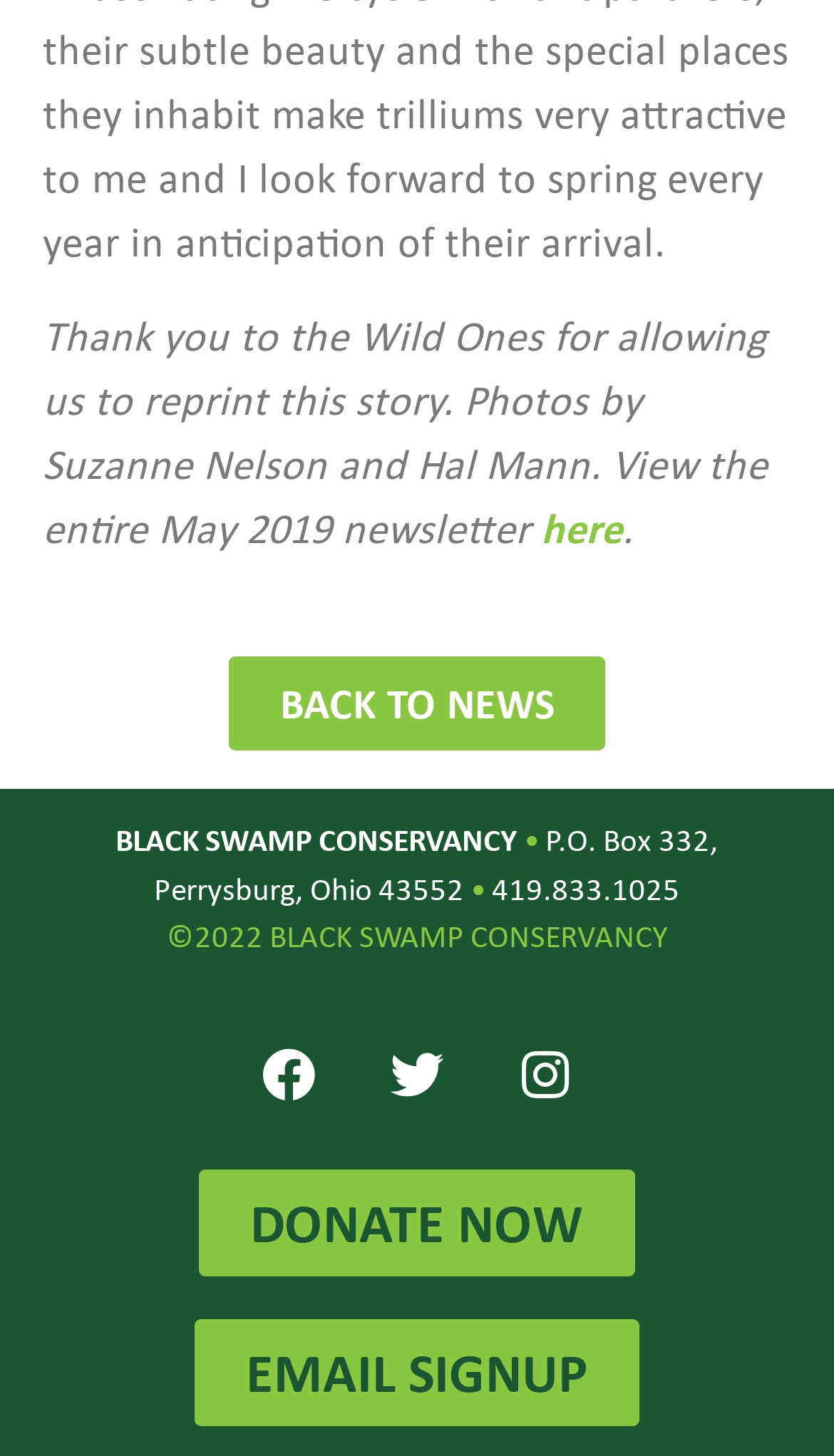Locate the bounding box coordinates for the element described below: "Mød Din Ambassade På Phuket". The coordinates must be four float values between 0 and 1, formatted as [left, top, right, bottom].

None